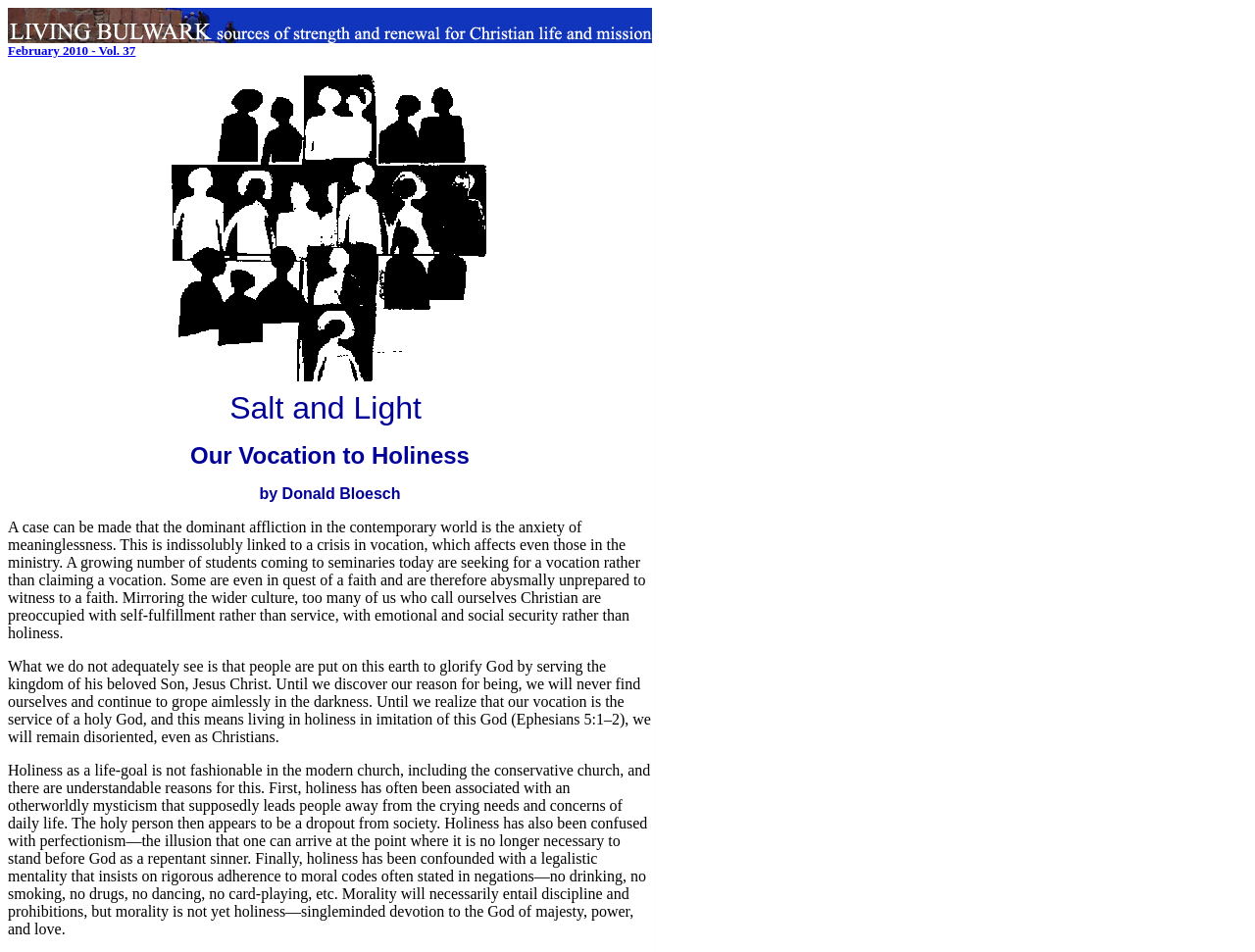Use the details in the image to answer the question thoroughly: 
What is the volume number mentioned in the article?

I found the volume number mentioned in the article by looking at the link element with the text 'February 2010 - Vol. 37' located at [0.006, 0.045, 0.108, 0.061]. This link appears to be a reference to a publication or journal.